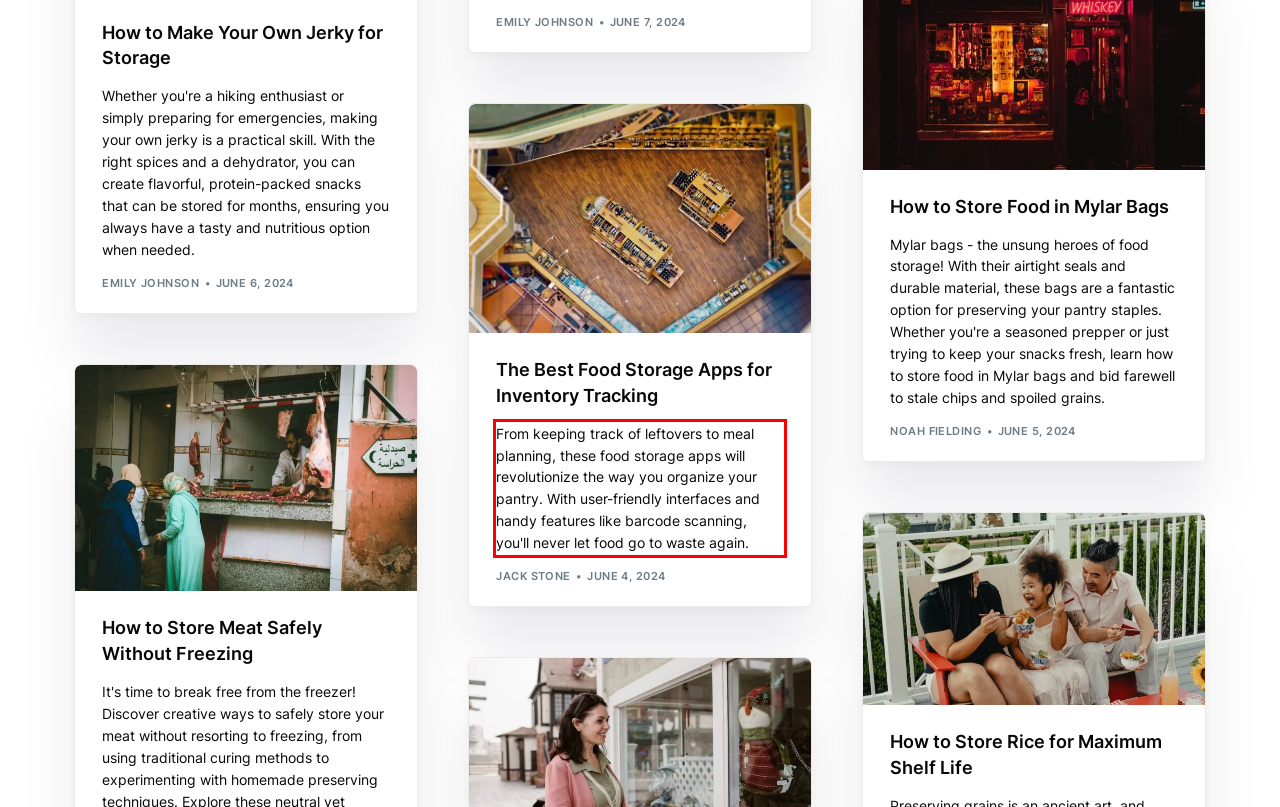Review the webpage screenshot provided, and perform OCR to extract the text from the red bounding box.

From keeping track of leftovers to meal planning, these food storage apps will revolutionize the way you organize your pantry. With user-friendly interfaces and handy features like barcode scanning, you'll never let food go to waste again.